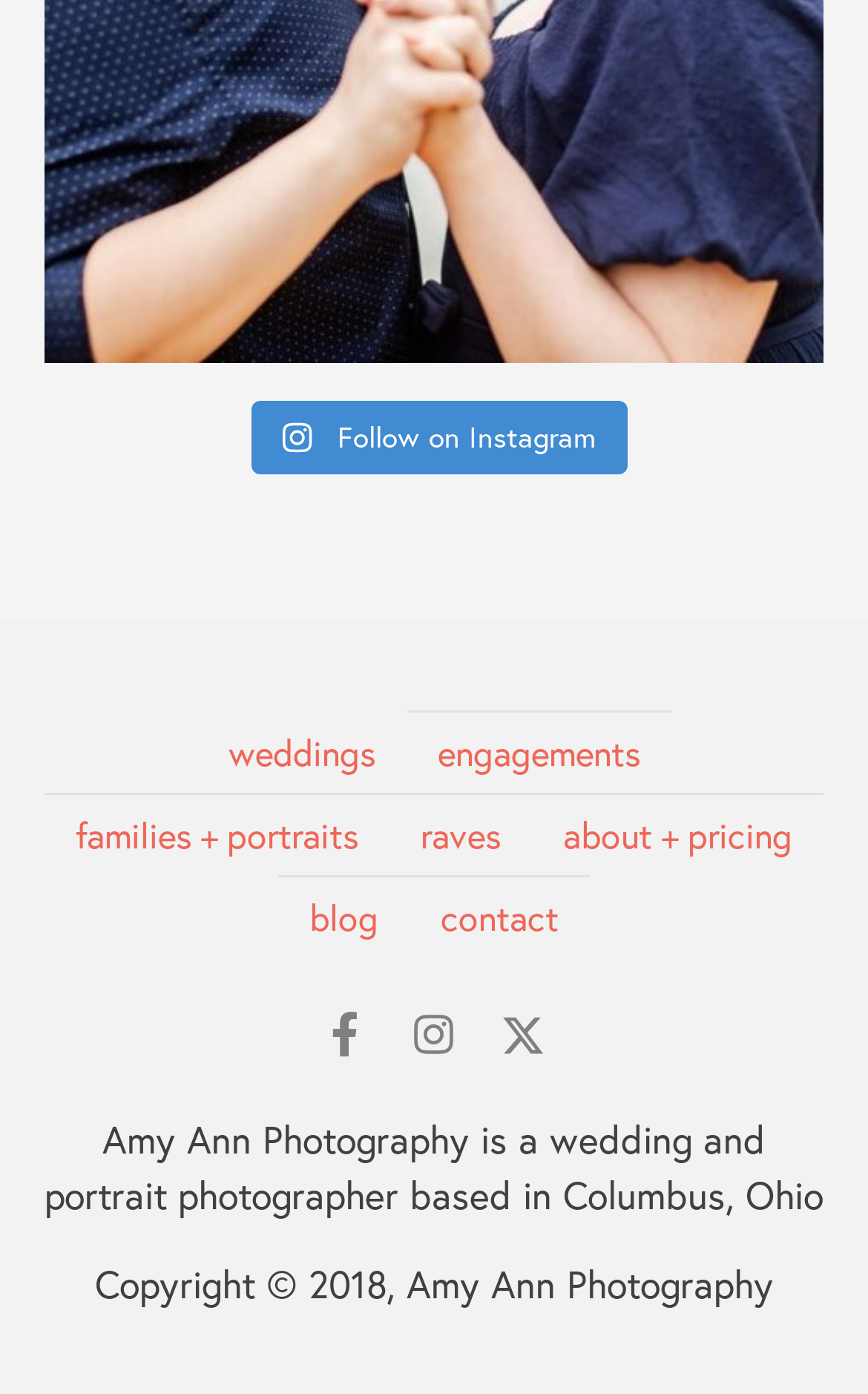Answer with a single word or phrase: 
What is the location of Amy Ann Photography?

Columbus, Ohio